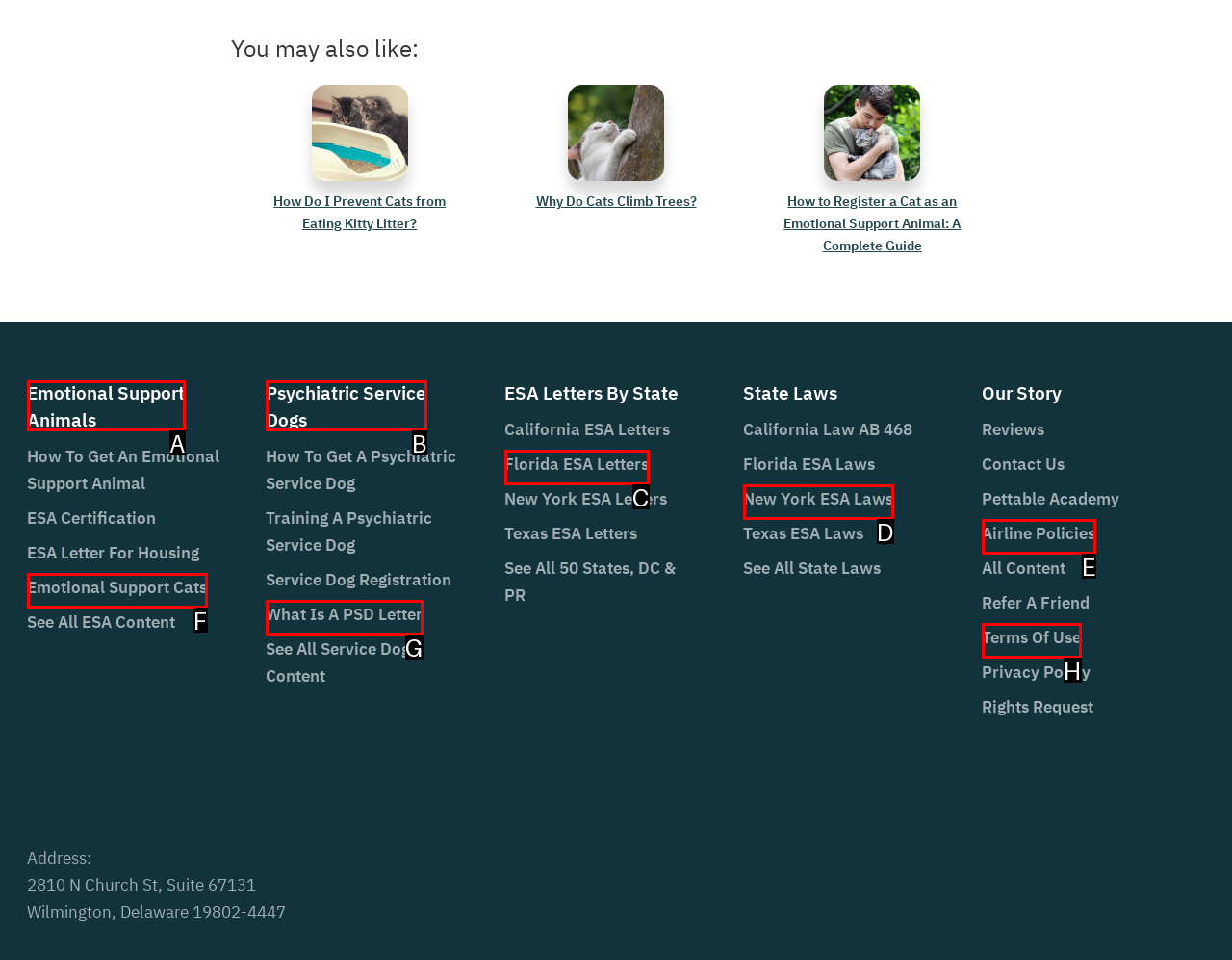Select the HTML element that corresponds to the description: What Is A PSD Letter
Reply with the letter of the correct option from the given choices.

G